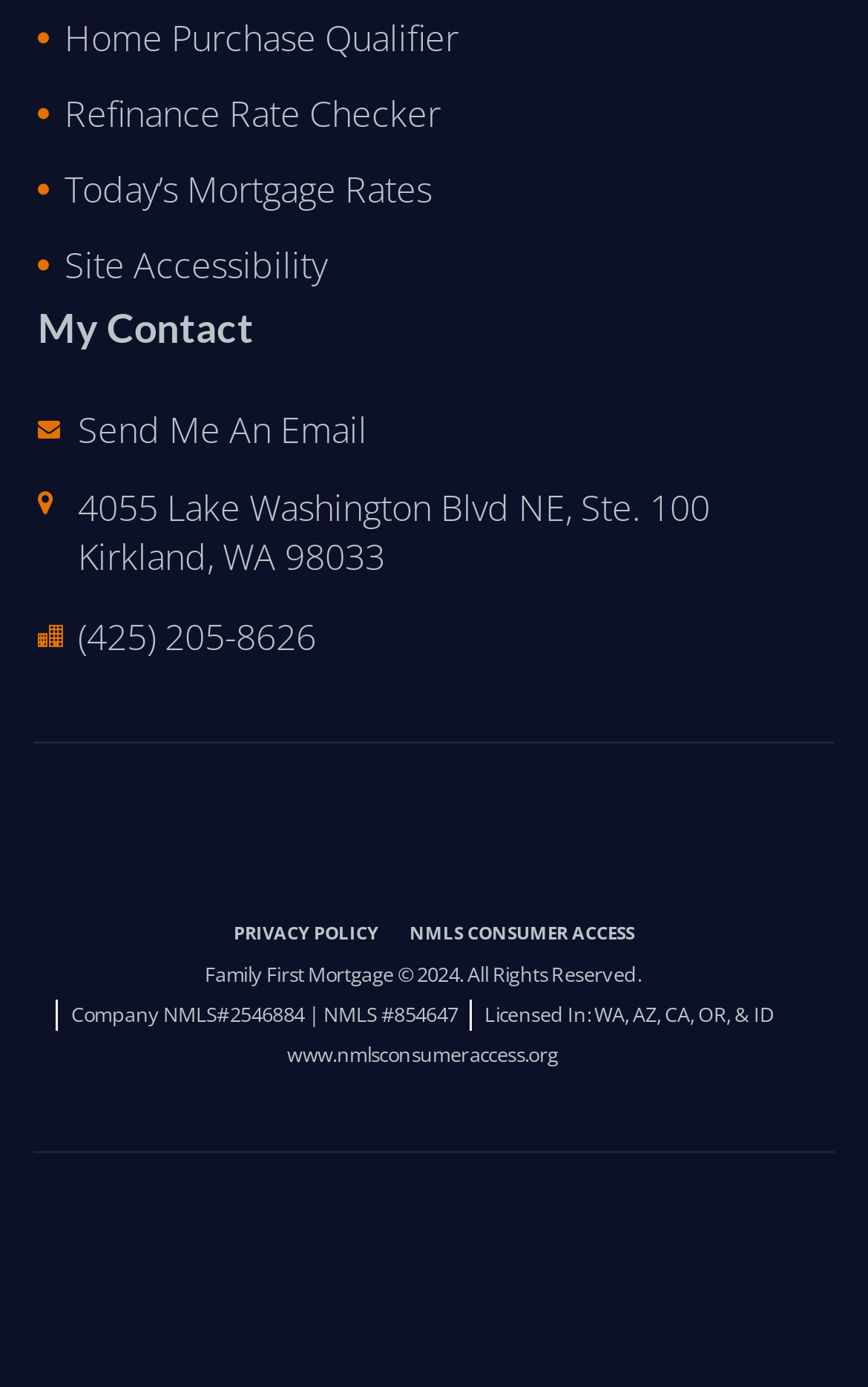Answer the question using only a single word or phrase: 
What is the phone number provided on the webpage?

(425) 205-8626